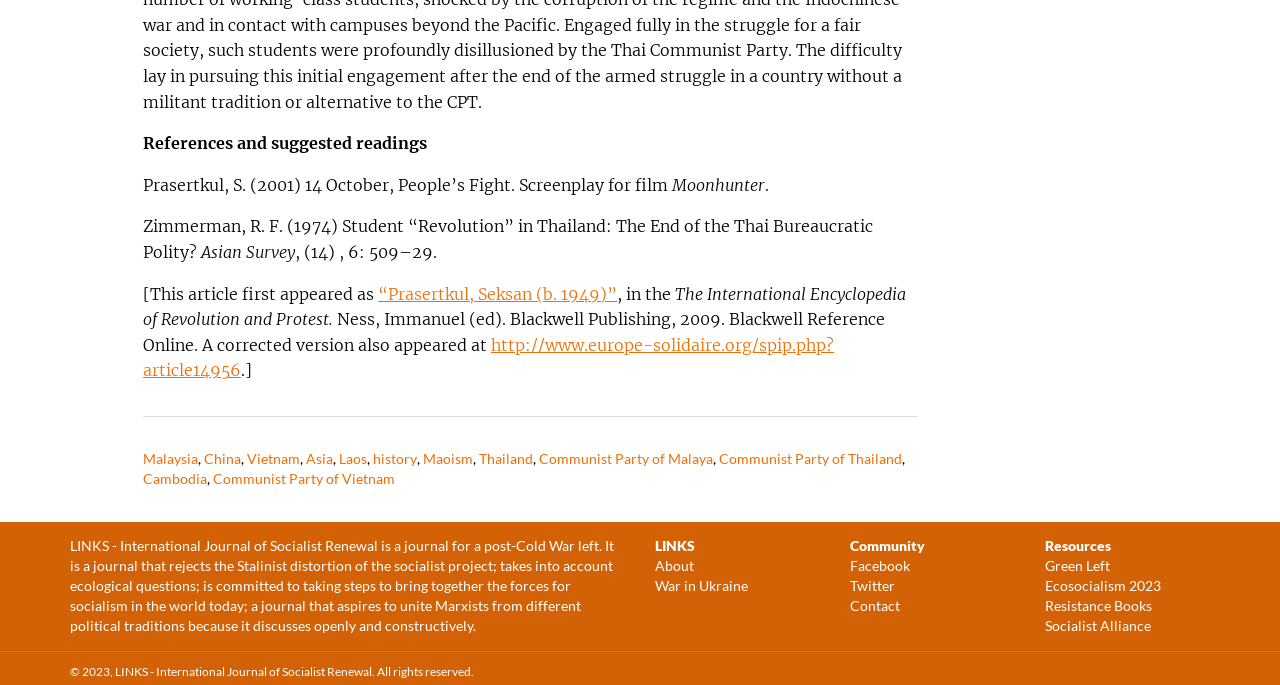Please find the bounding box coordinates for the clickable element needed to perform this instruction: "Learn about the history of Maoism".

[0.331, 0.655, 0.37, 0.685]